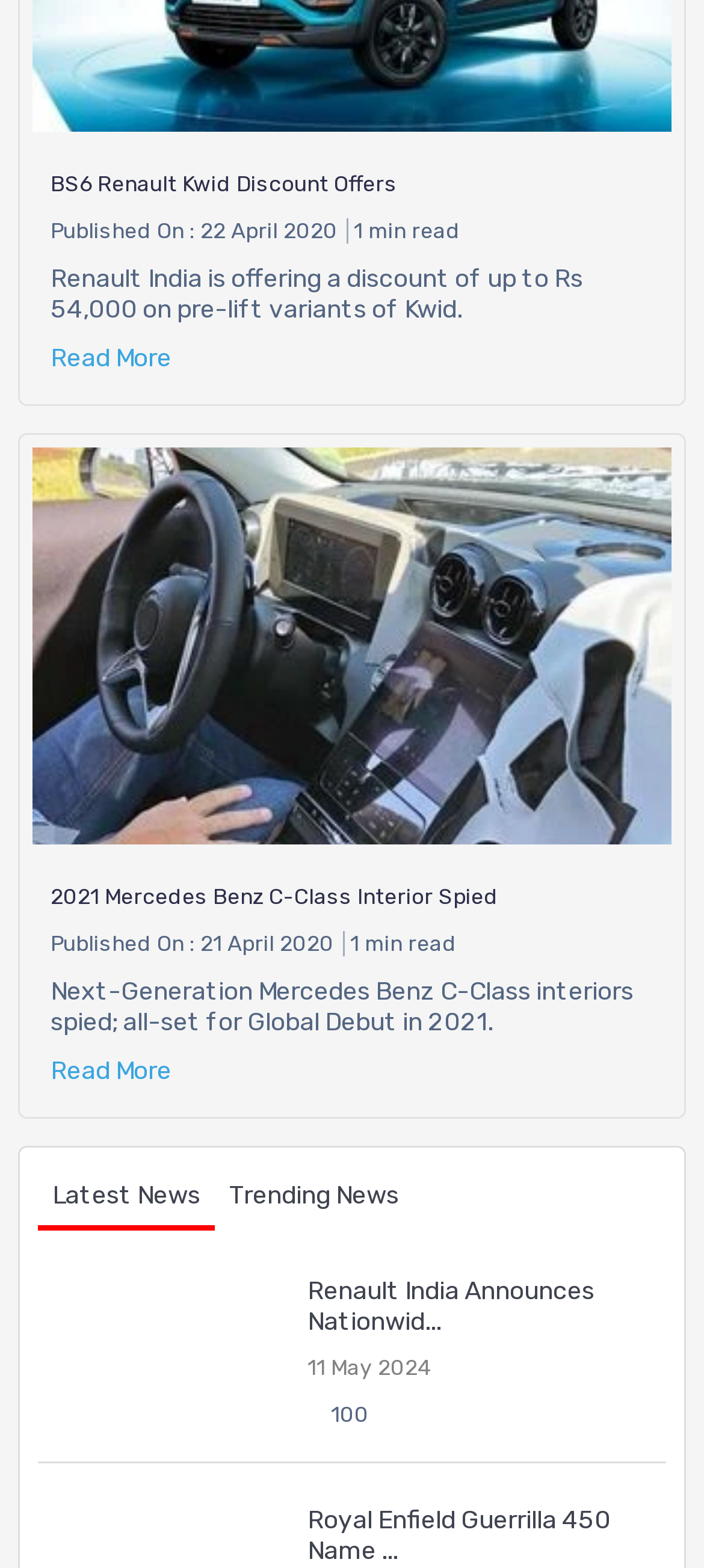Using the details in the image, give a detailed response to the question below:
What is the date of the news article about Royal Enfield Guerrilla 450?

I searched for the date of the news article about Royal Enfield Guerrilla 450, but it is not explicitly mentioned. The date '11 May 2024' is mentioned in a different news article section.